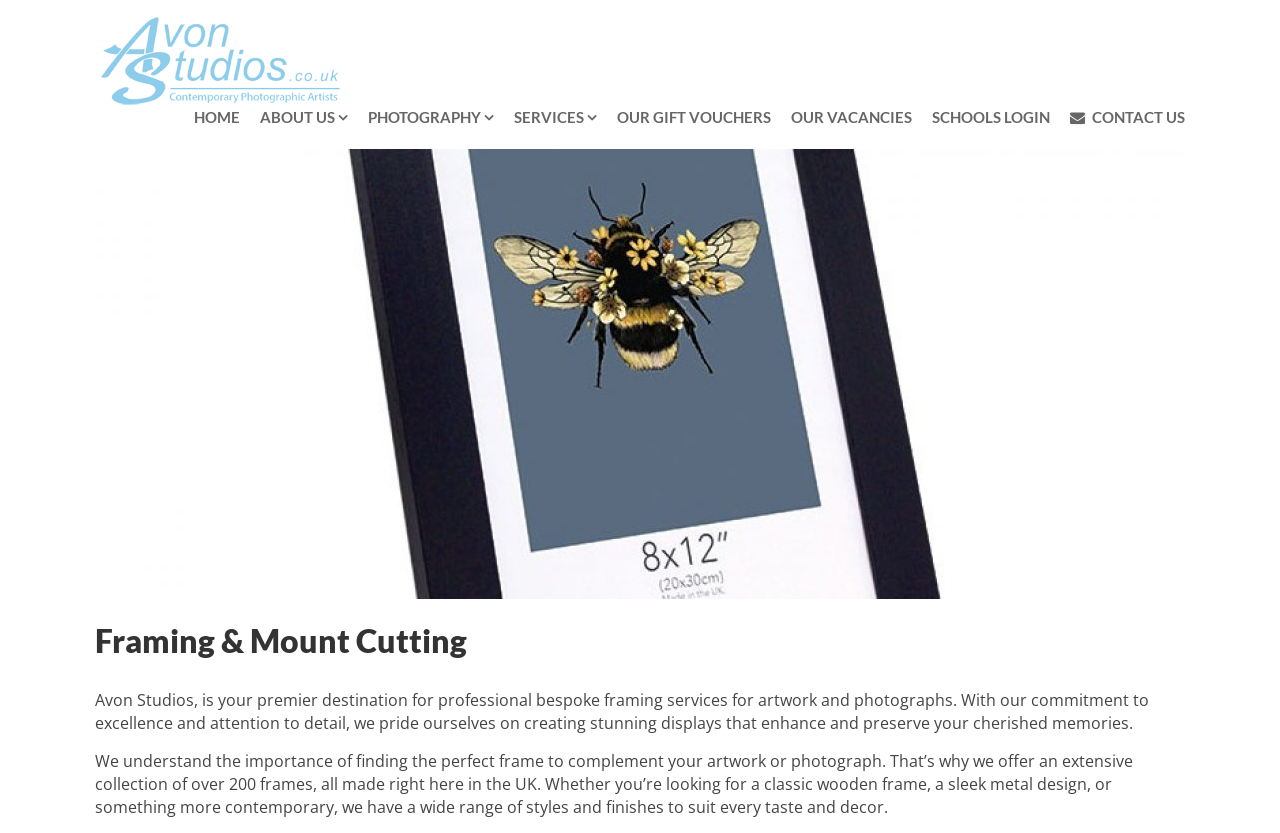What is the focus of Avon Studios' framing services?
Look at the screenshot and give a one-word or phrase answer.

Artwork and photographs